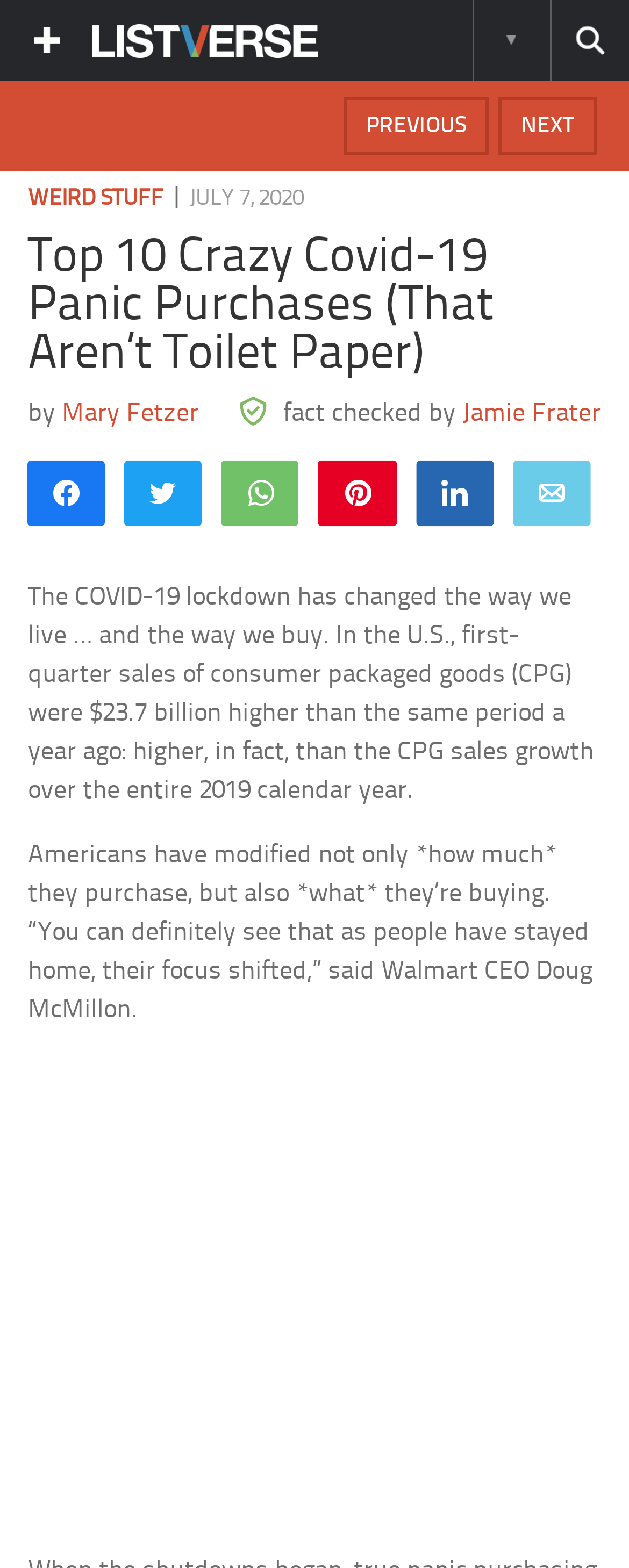Locate the UI element described by Share in the provided webpage screenshot. Return the bounding box coordinates in the format (top-left x, top-left y, bottom-right x, bottom-right y), ensuring all values are between 0 and 1.

[0.665, 0.295, 0.783, 0.332]